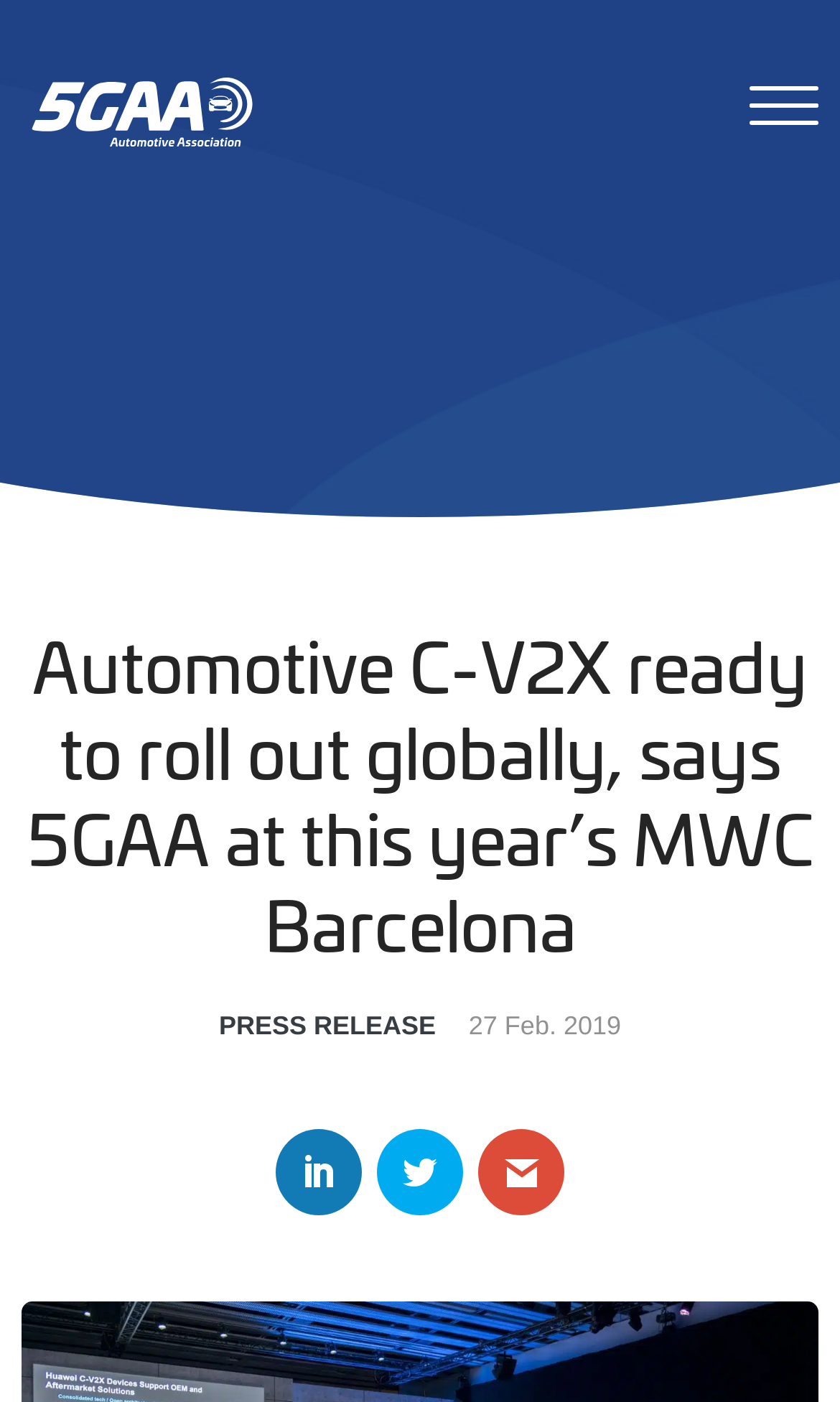Please provide a comprehensive response to the question based on the details in the image: How many social media links are available?

At the bottom of the webpage, there are three social media links represented by icons, which are Facebook, Twitter, and LinkedIn.